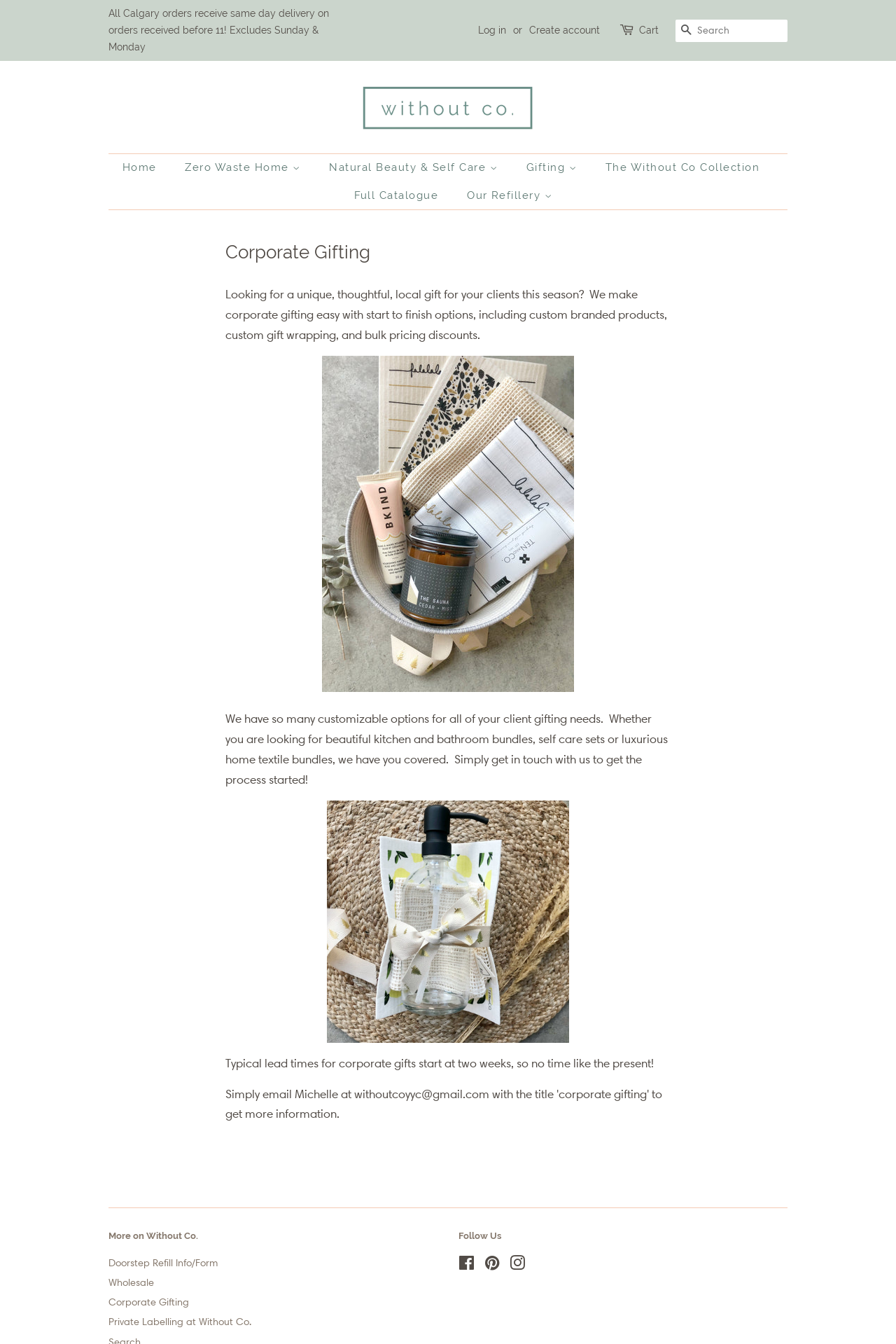Can you identify the bounding box coordinates of the clickable region needed to carry out this instruction: 'View your cart'? The coordinates should be four float numbers within the range of 0 to 1, stated as [left, top, right, bottom].

[0.713, 0.017, 0.735, 0.029]